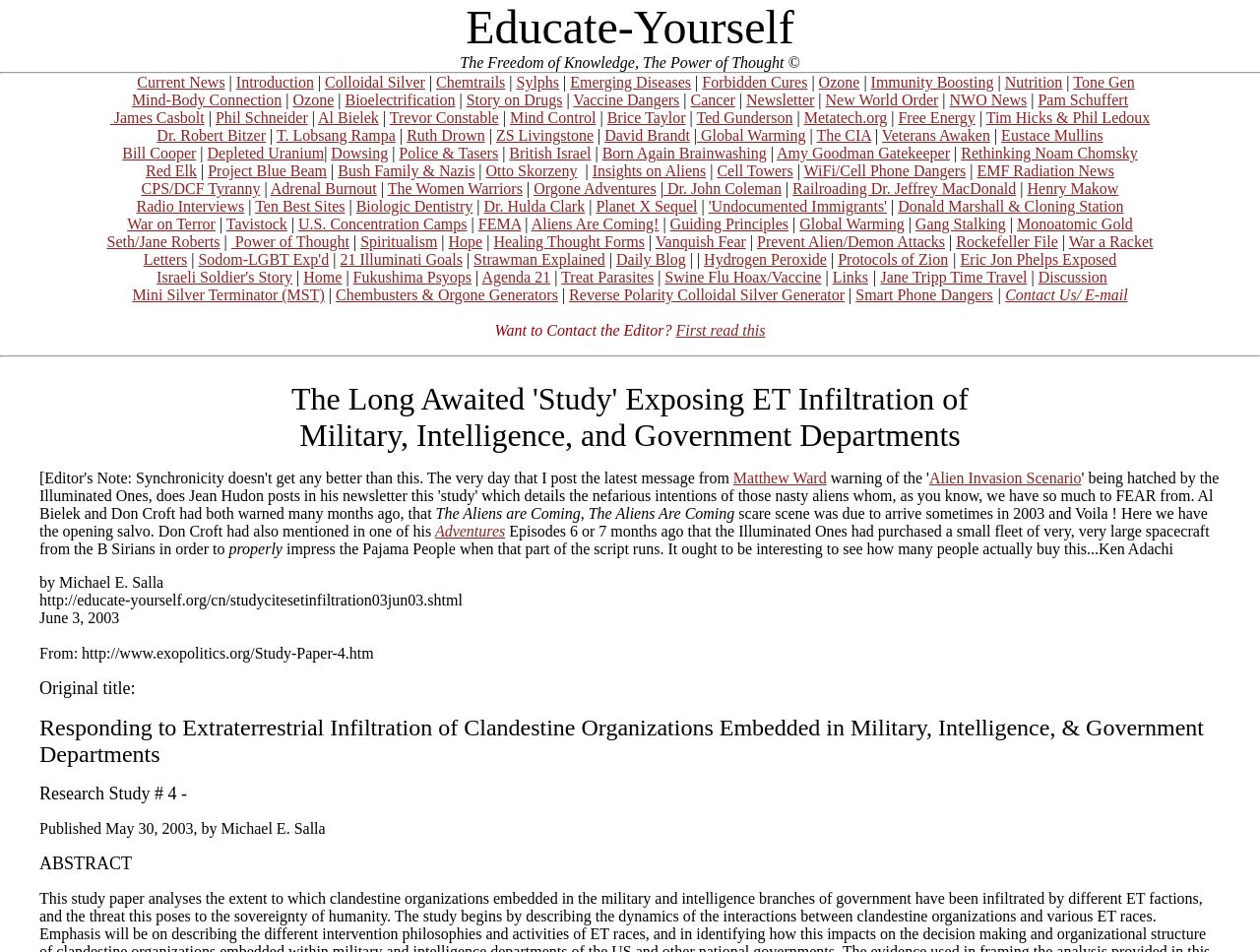Pinpoint the bounding box coordinates of the area that must be clicked to complete this instruction: "Visit the 'Colloidal Silver' page".

[0.258, 0.078, 0.337, 0.095]